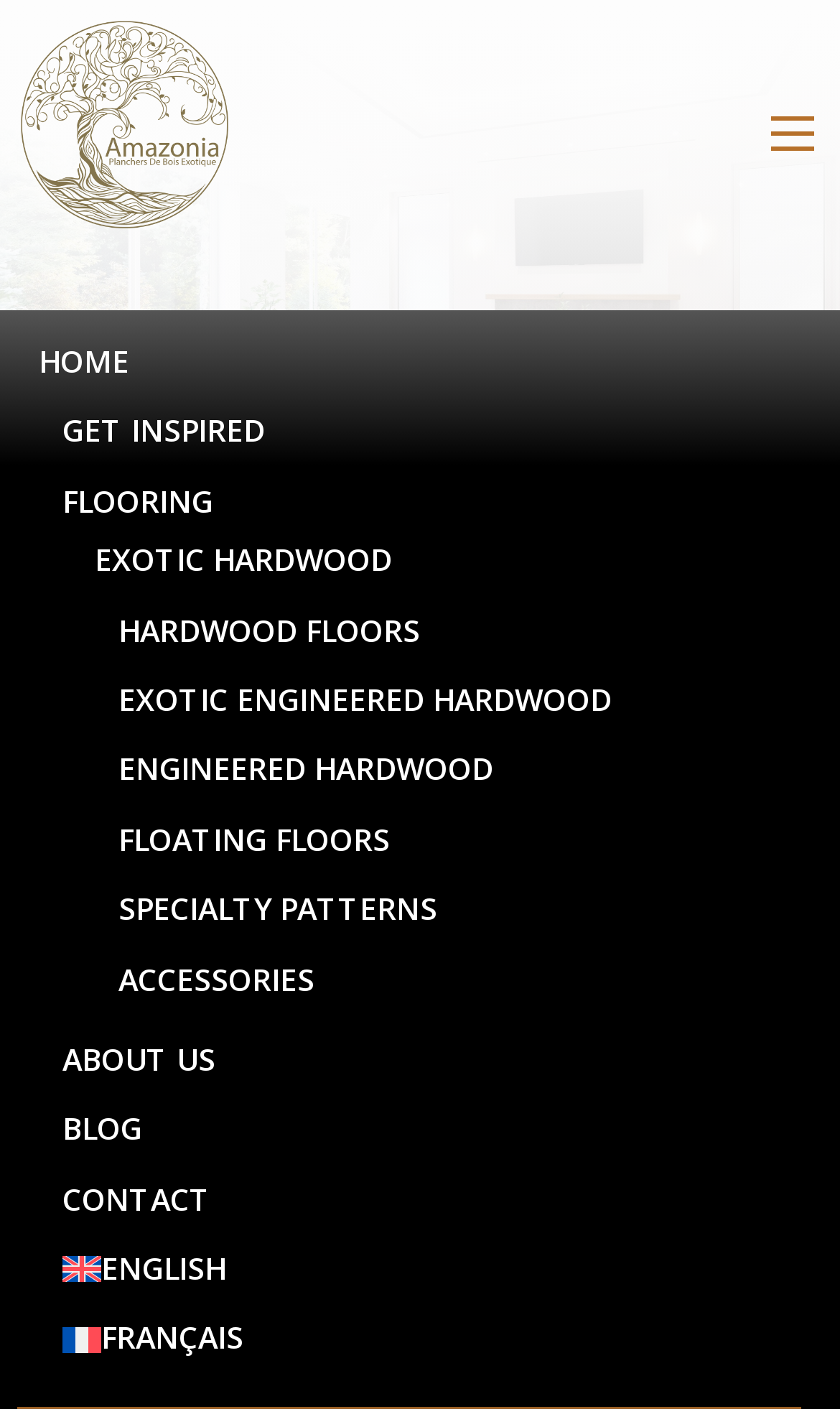Create an elaborate caption for the webpage.

The webpage is about CUMARU, a type of flooring from Amazonia Flooring. At the top, there is a heading that reads "Amazonia Flooring" with a link to the same name. To the right of this heading, there is a button with no text. Below the heading, there is a navigation menu with links to various sections, including "HOME", "GET INSPIRED", "FLOORING", and others. These links are arranged vertically, with "HOME" at the top and "FRANÇAIS" at the bottom.

On the right side of the page, there is a prominent heading that reads "CUMARU". Below this heading, there are three subheadings: "CUMARU", "EXOTIC ENGINEERED FLOORS", and "3D VISUALIZER". The "3D VISUALIZER" section has a link that reads "CLICK HERE".